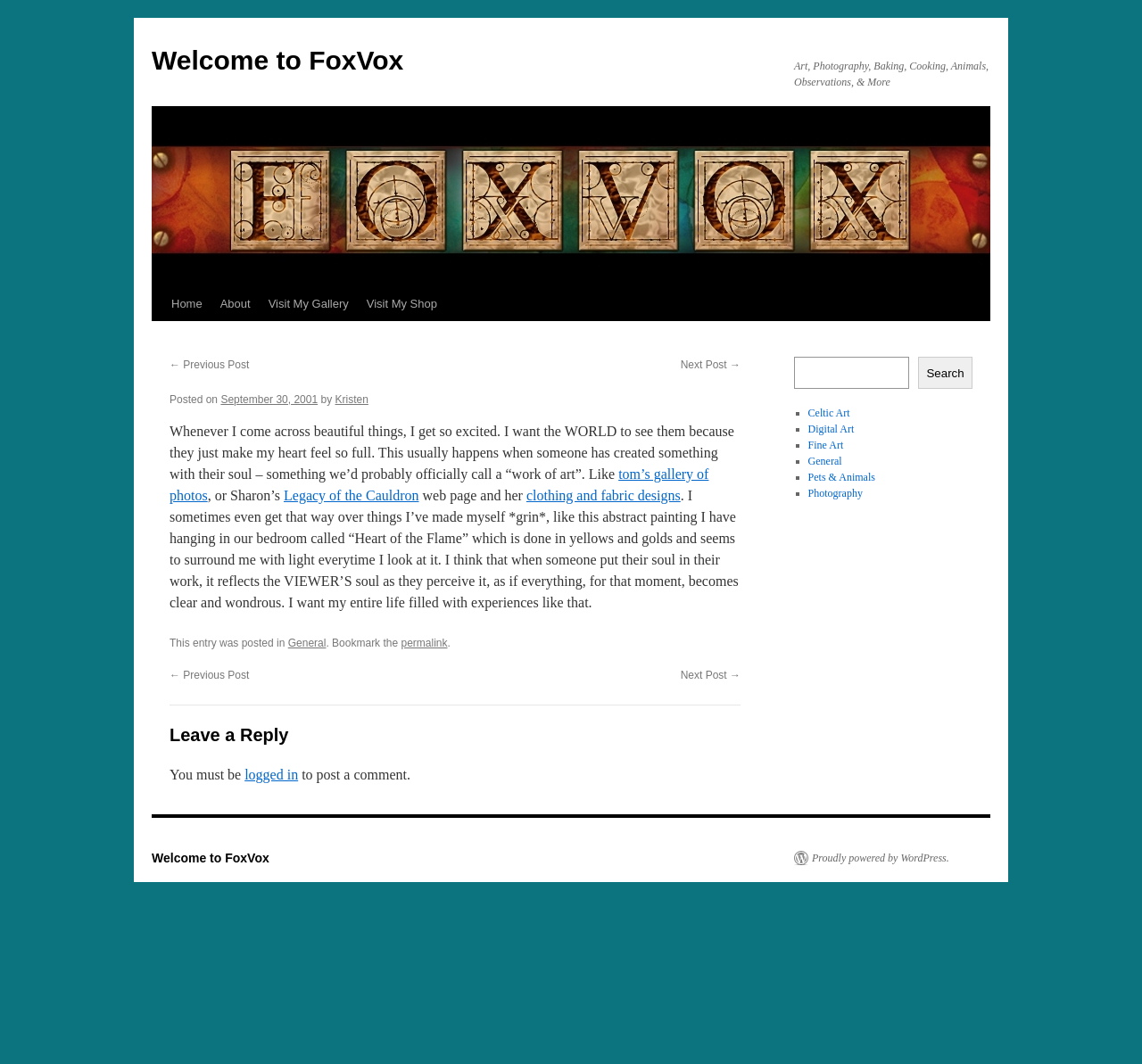Please specify the bounding box coordinates of the clickable region necessary for completing the following instruction: "Search for something". The coordinates must consist of four float numbers between 0 and 1, i.e., [left, top, right, bottom].

[0.695, 0.335, 0.852, 0.365]